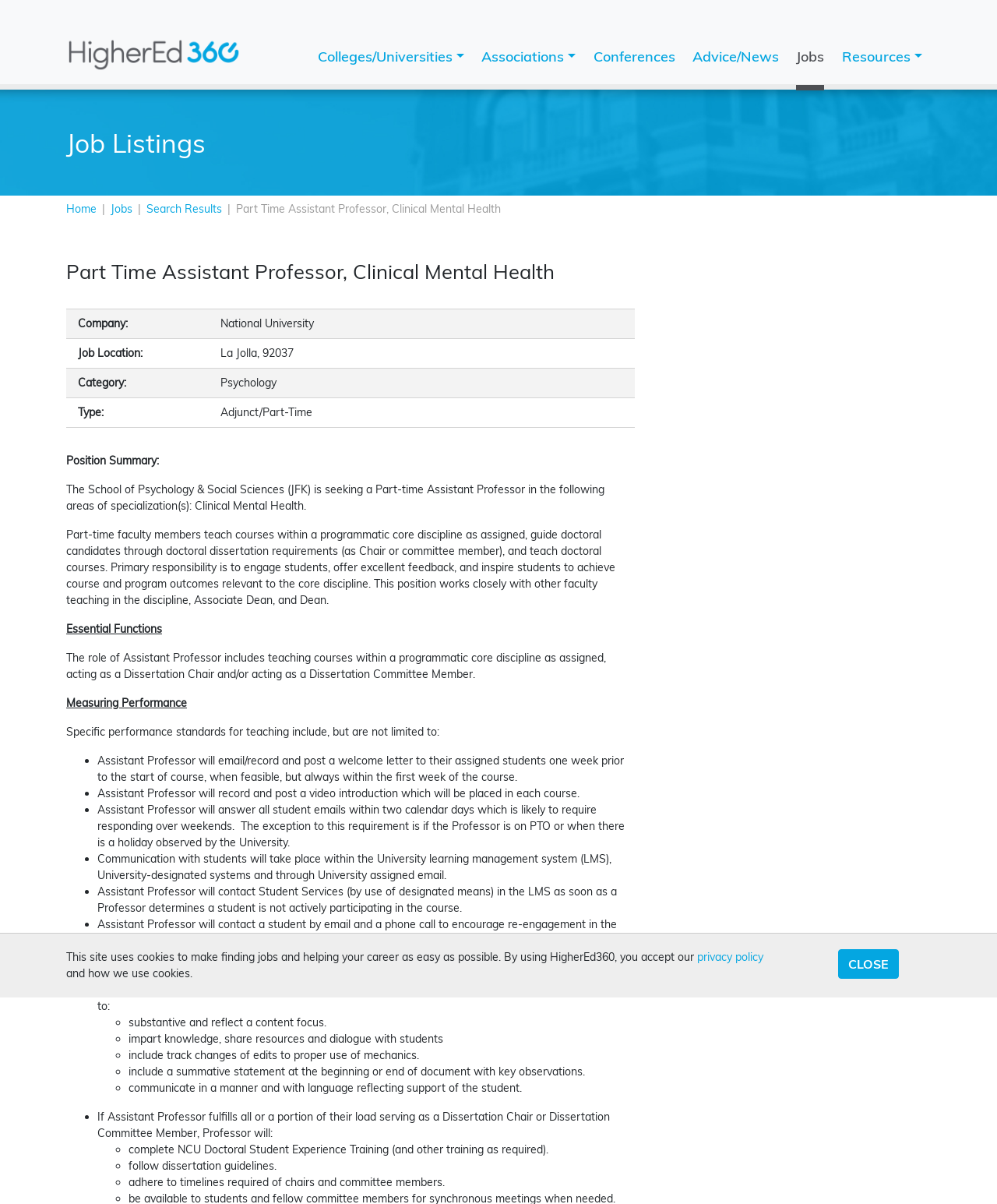What is the company of the job listing?
Using the visual information, answer the question in a single word or phrase.

National University